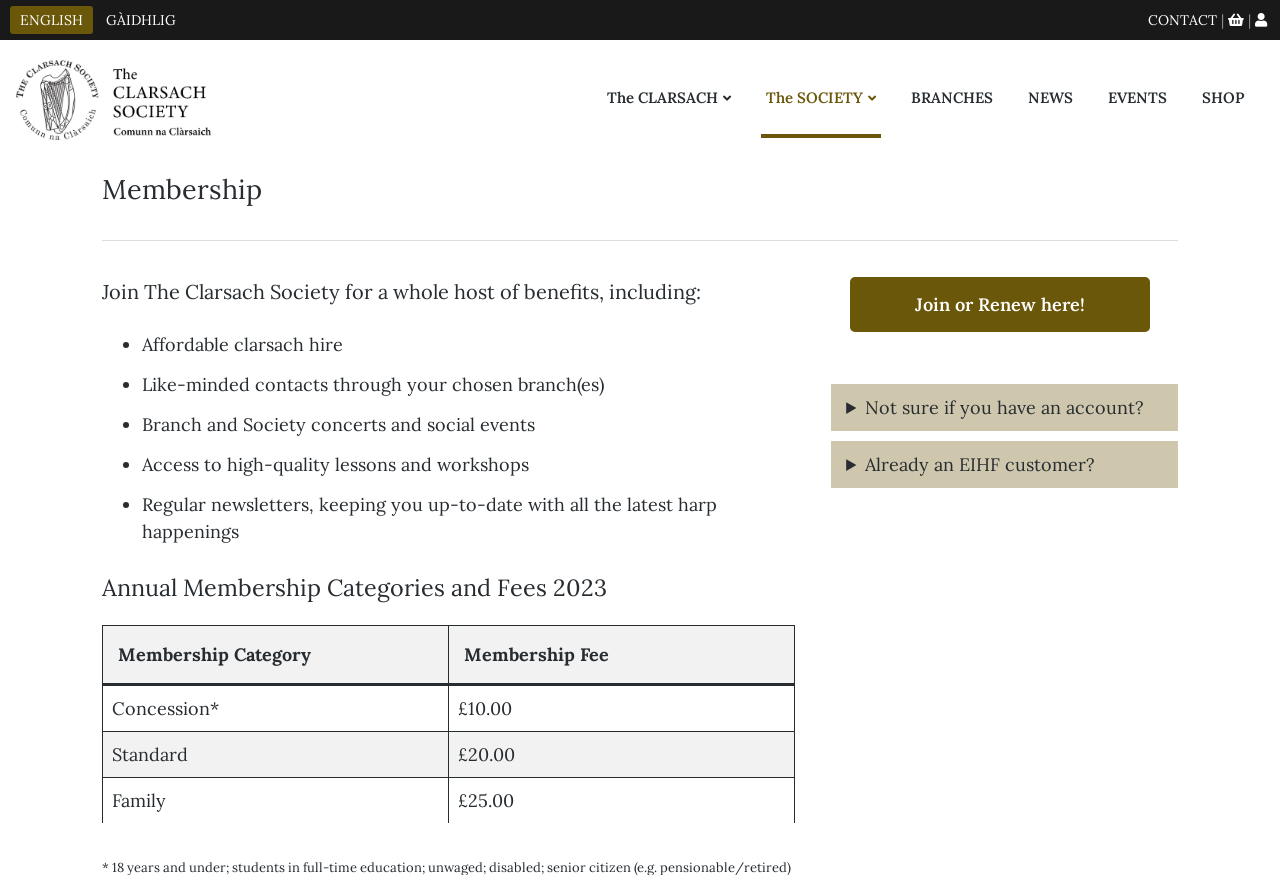Locate the bounding box coordinates of the area where you should click to accomplish the instruction: "Switch to English language".

[0.008, 0.007, 0.073, 0.039]